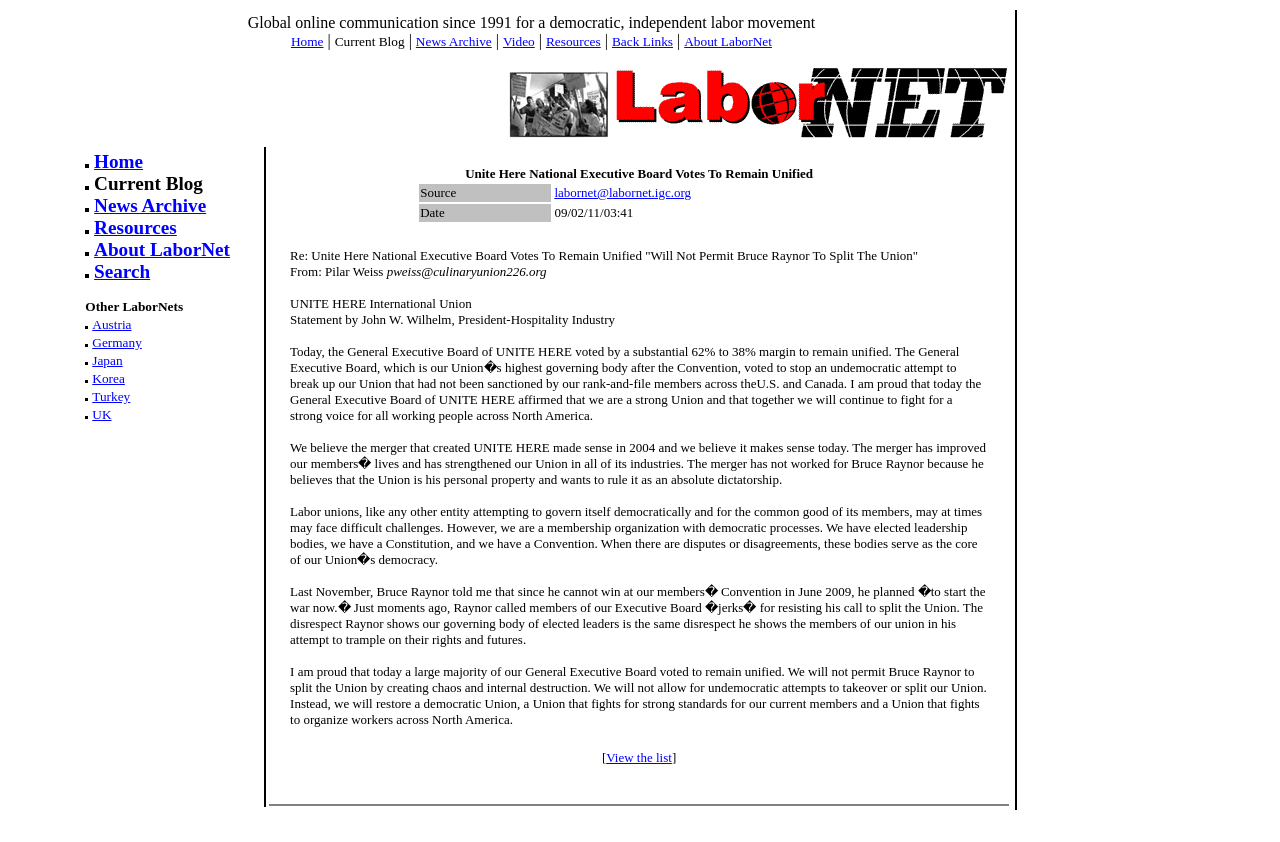Based on the element description "View the list", predict the bounding box coordinates of the UI element.

[0.474, 0.891, 0.525, 0.909]